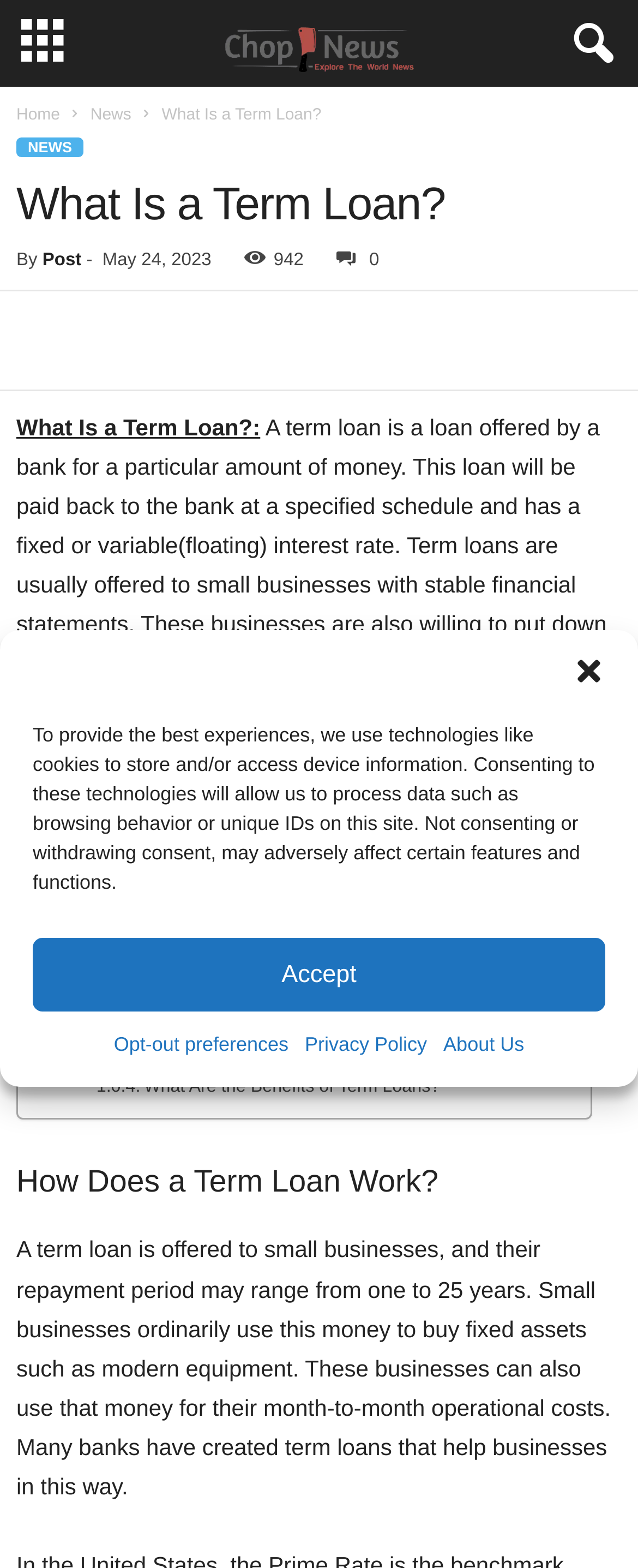With reference to the screenshot, provide a detailed response to the question below:
How many sections are in the article?

The number of sections in the article can be determined by looking at the table of contents which lists 5 sections: 'What Is a Term Loan?', 'How Does a Term Loan Work?', 'What Are the Types of Term Loans?', 'Where Can My Business Get Access to Term Loans?', and 'What Are the Benefits of Term Loans?'.